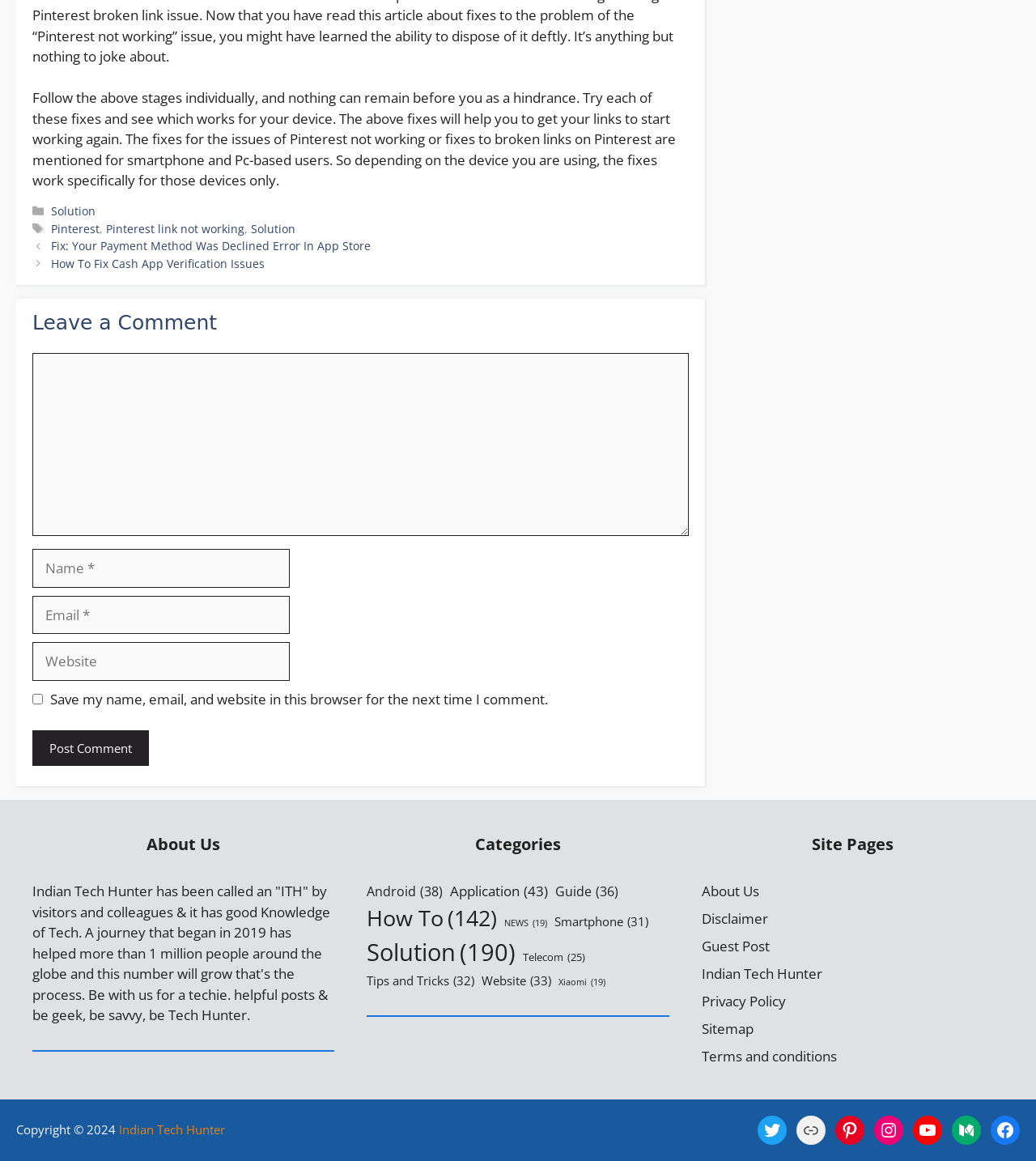Can you give a comprehensive explanation to the question given the content of the image?
What is the category with the most items?

The category list is located on the right side of the webpage, and each category is accompanied by the number of items it contains. After examining the list, I found that the 'How To' category has the most items, with 142 items.